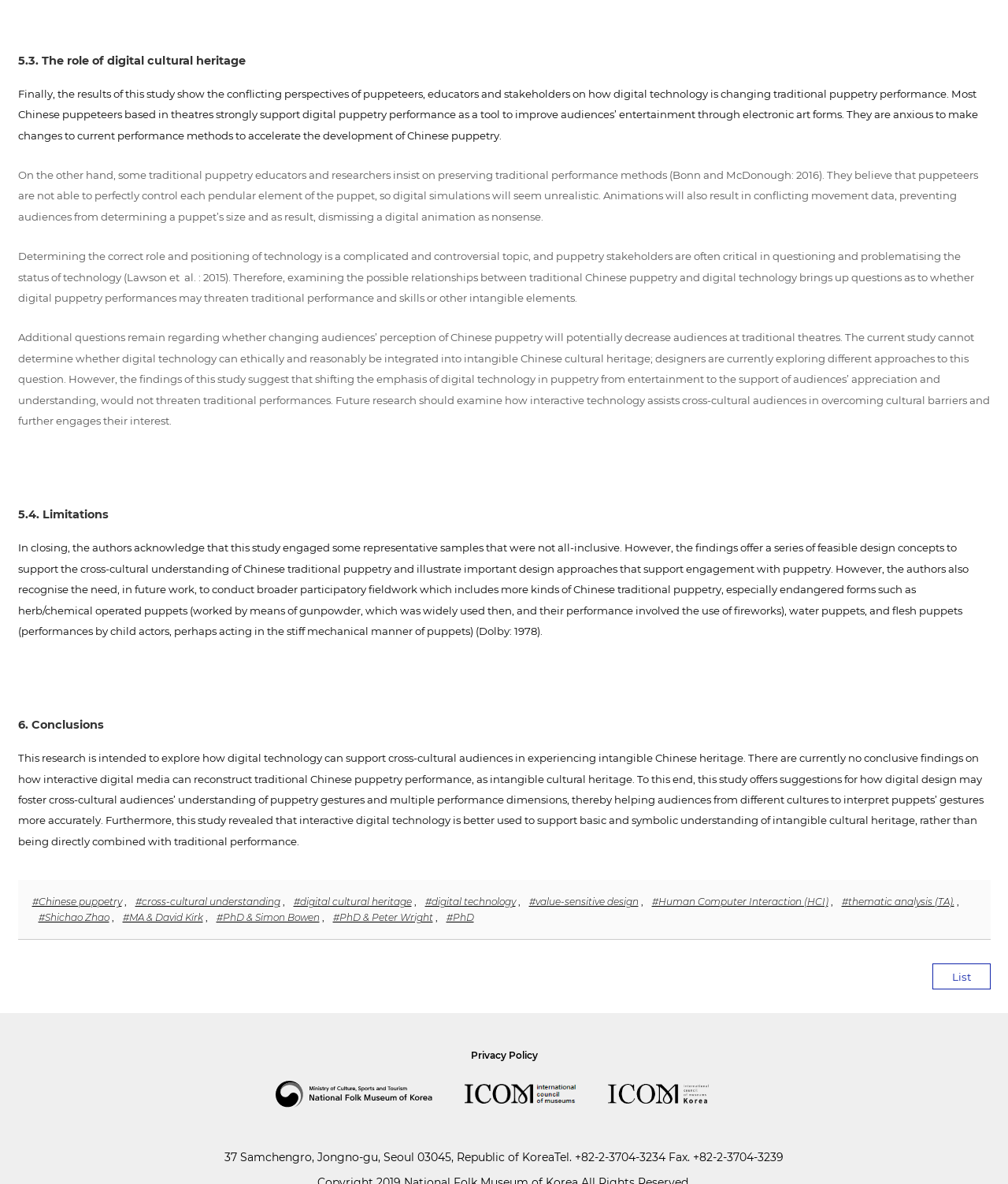Pinpoint the bounding box coordinates of the clickable element to carry out the following instruction: "Go to the 'National Folk Museum' website."

[0.273, 0.911, 0.461, 0.937]